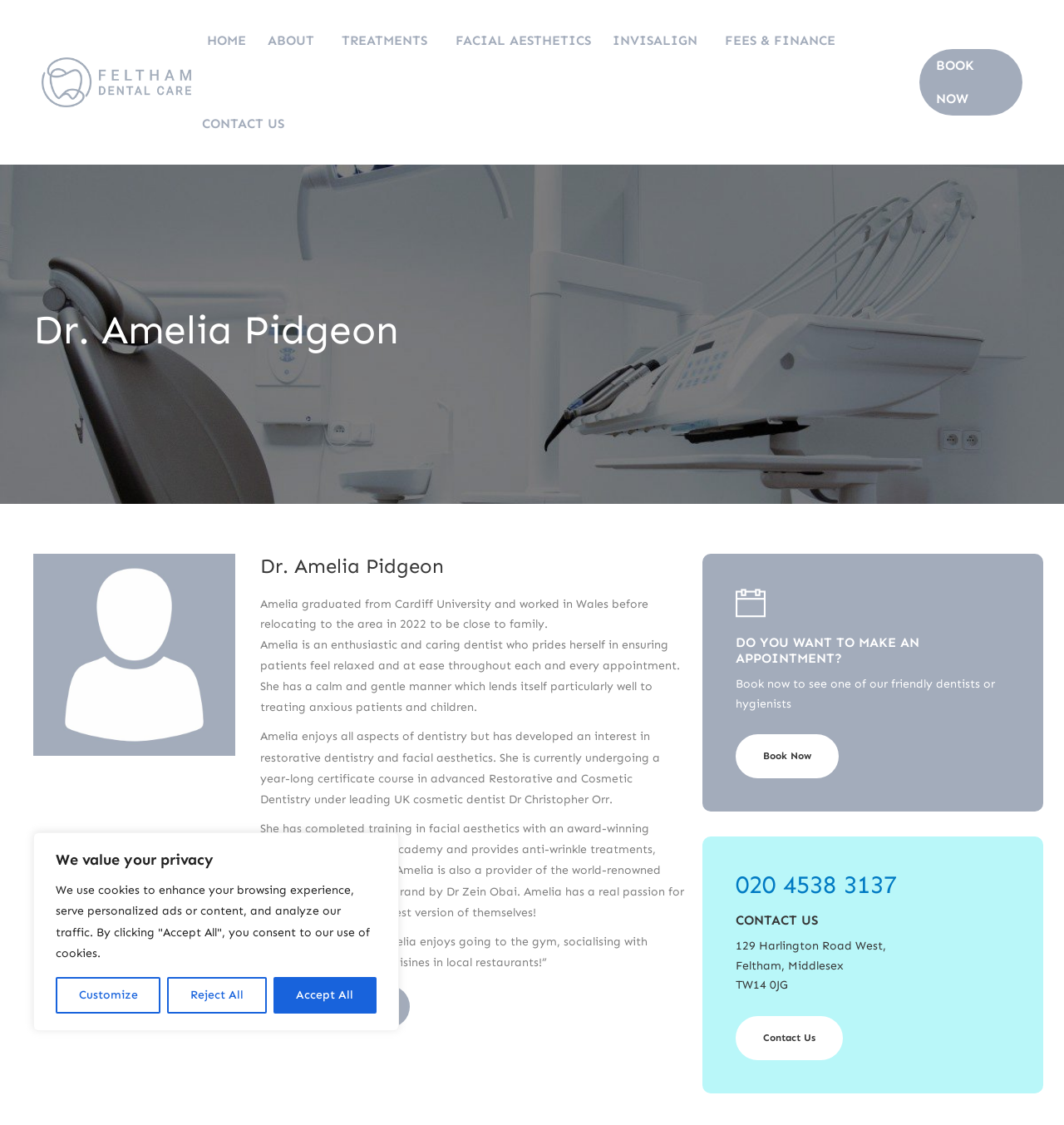Can you specify the bounding box coordinates of the area that needs to be clicked to fulfill the following instruction: "Click the 'CONTACT US' link"?

[0.19, 0.073, 0.267, 0.147]